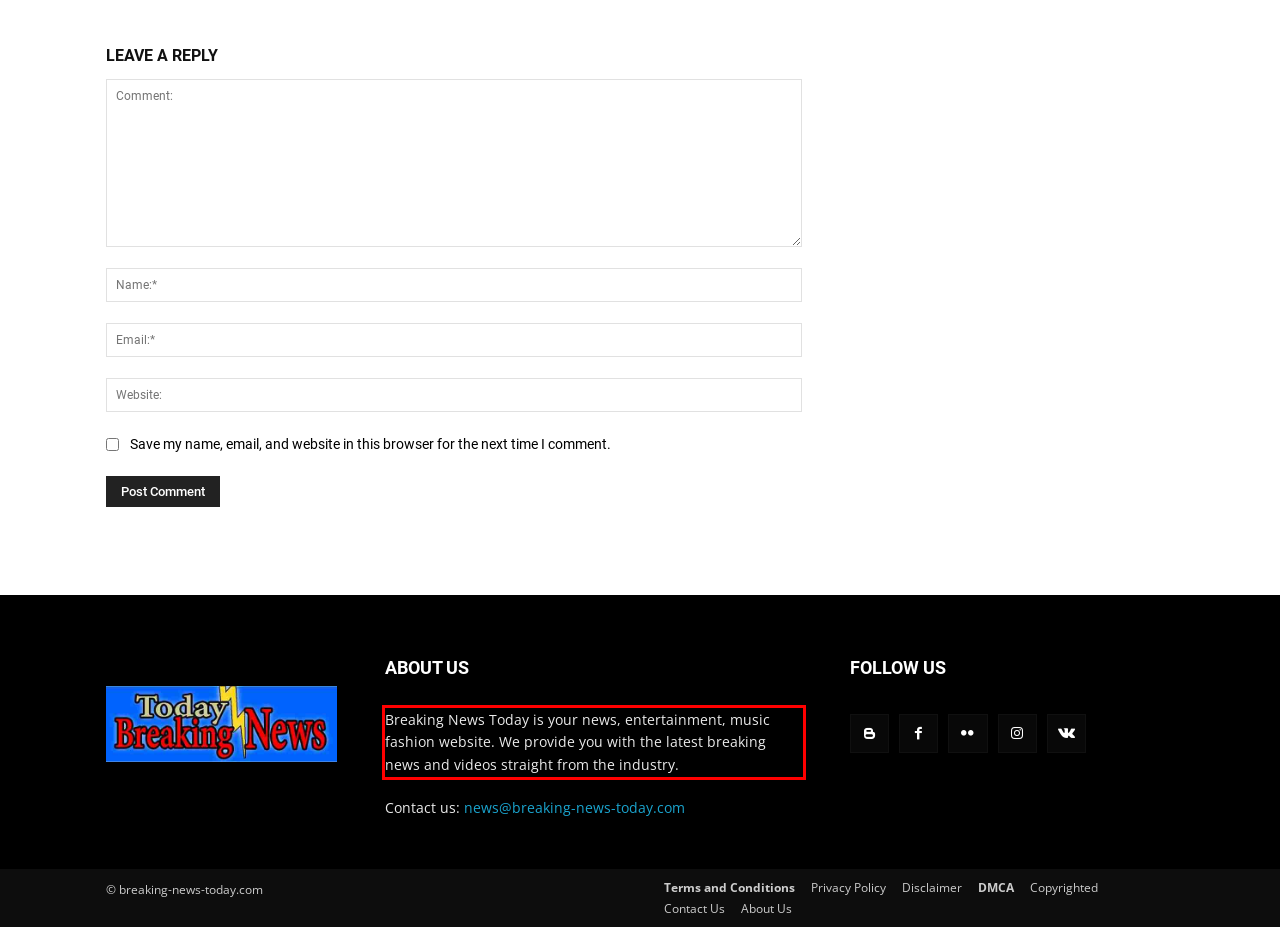You are given a screenshot showing a webpage with a red bounding box. Perform OCR to capture the text within the red bounding box.

Breaking News Today is your news, entertainment, music fashion website. We provide you with the latest breaking news and videos straight from the industry.